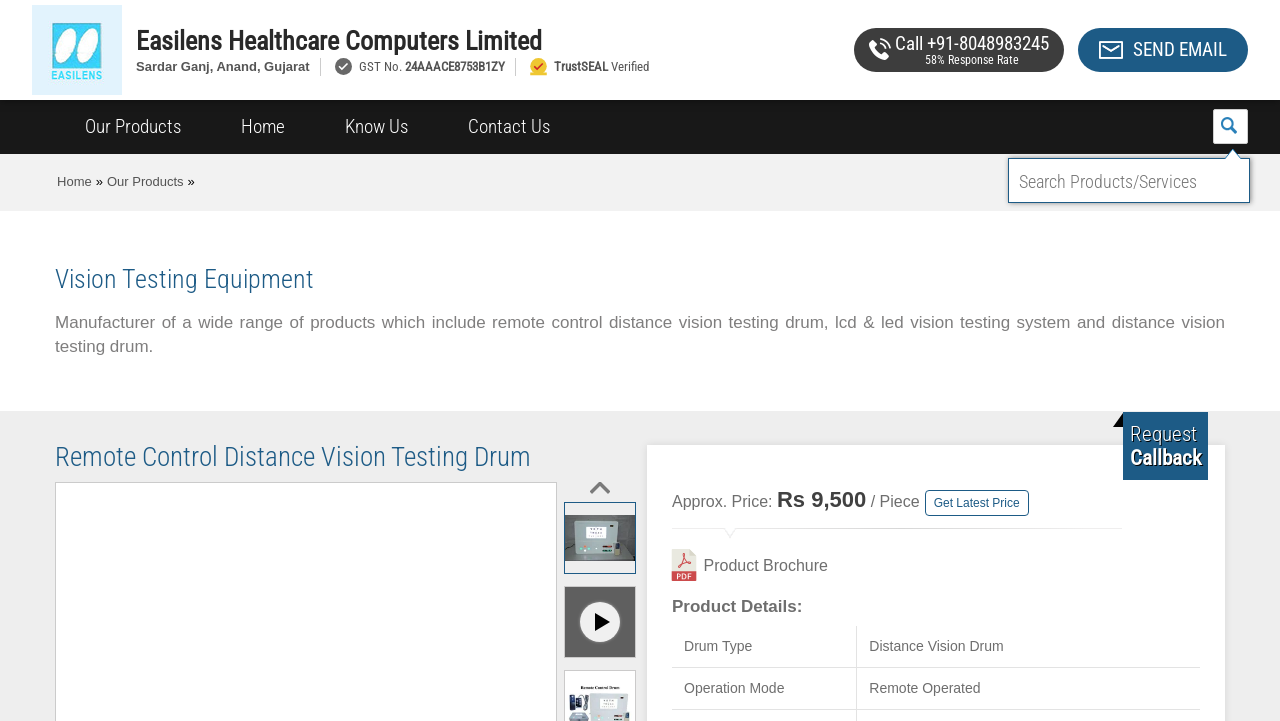What is the price of the Remote Control Distance Vision Testing Drum?
Please respond to the question with as much detail as possible.

The price of the Remote Control Distance Vision Testing Drum can be found in the product details section, where it is mentioned as 'Approx. Price: Rs 9,500'.